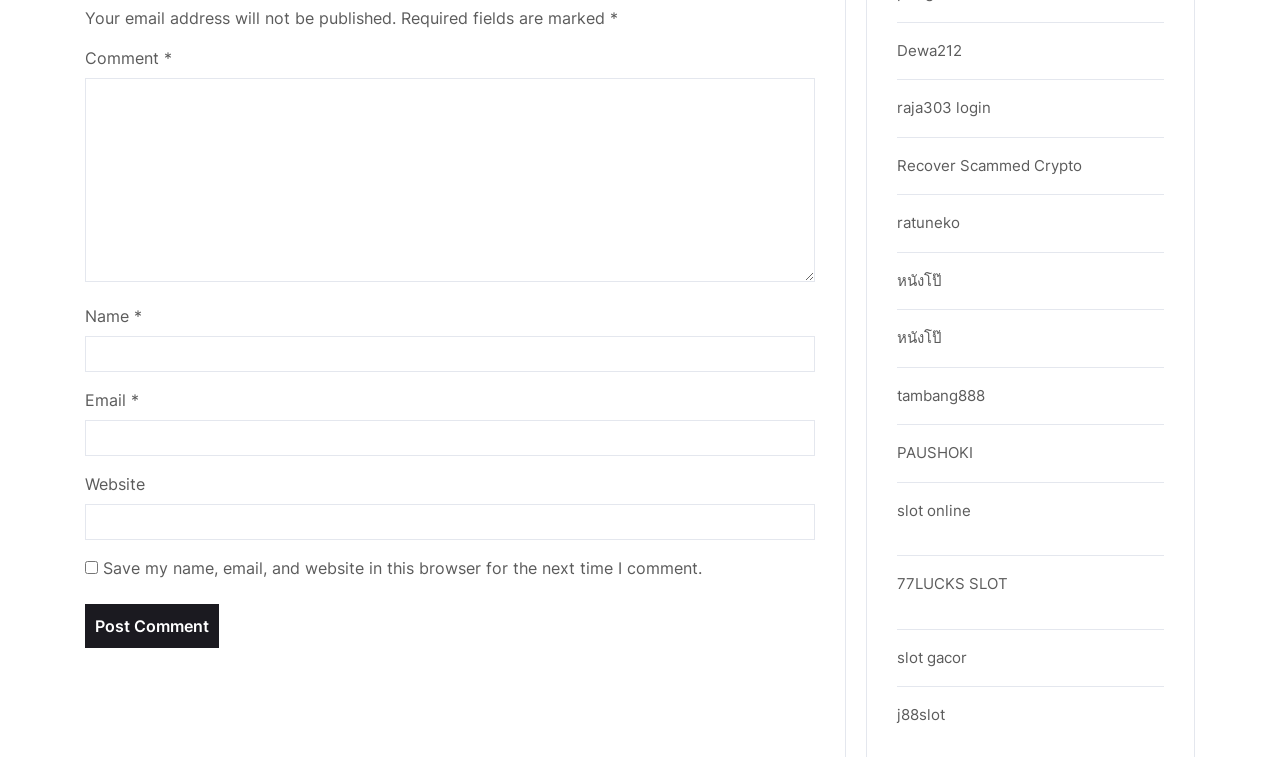Please provide the bounding box coordinate of the region that matches the element description: Home. Coordinates should be in the format (top-left x, top-left y, bottom-right x, bottom-right y) and all values should be between 0 and 1.

None